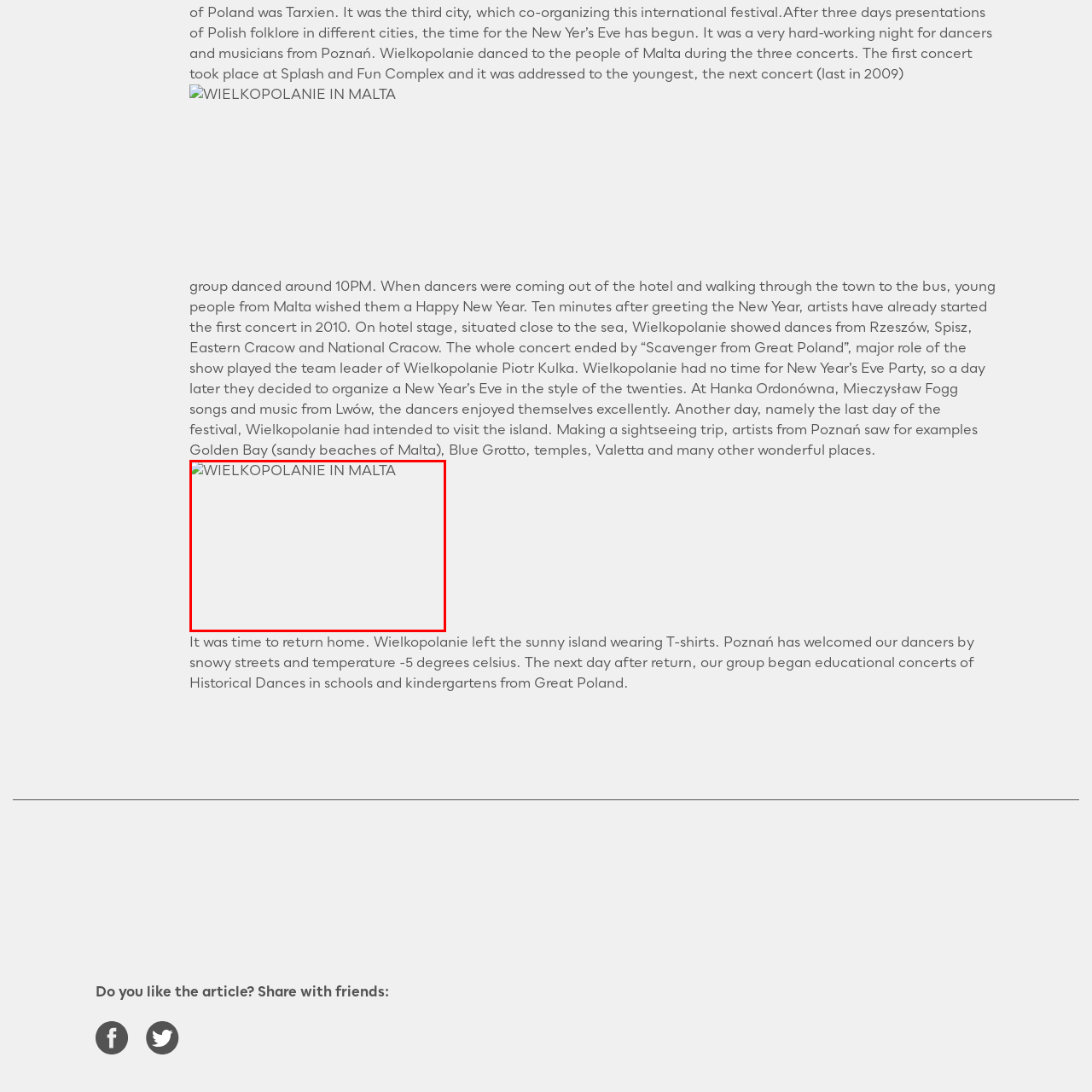Provide a comprehensive description of the content within the red-highlighted area of the image.

The image captures the title "WIELKOPOLANIE IN MALTA", suggesting a depiction or reference related to the cultural group, Wielkopolanie, and their experiences in Malta. This highlights the group's artistic journey, likely involving performances and interactions during a festive occasion. The broader context mentions their participation in a New Year celebration, where they danced and engaged with local Maltese people. The title sets the stage for a narrative rich in cultural exchange and celebration, symbolizing the connections forged through dance and music across different cultures.